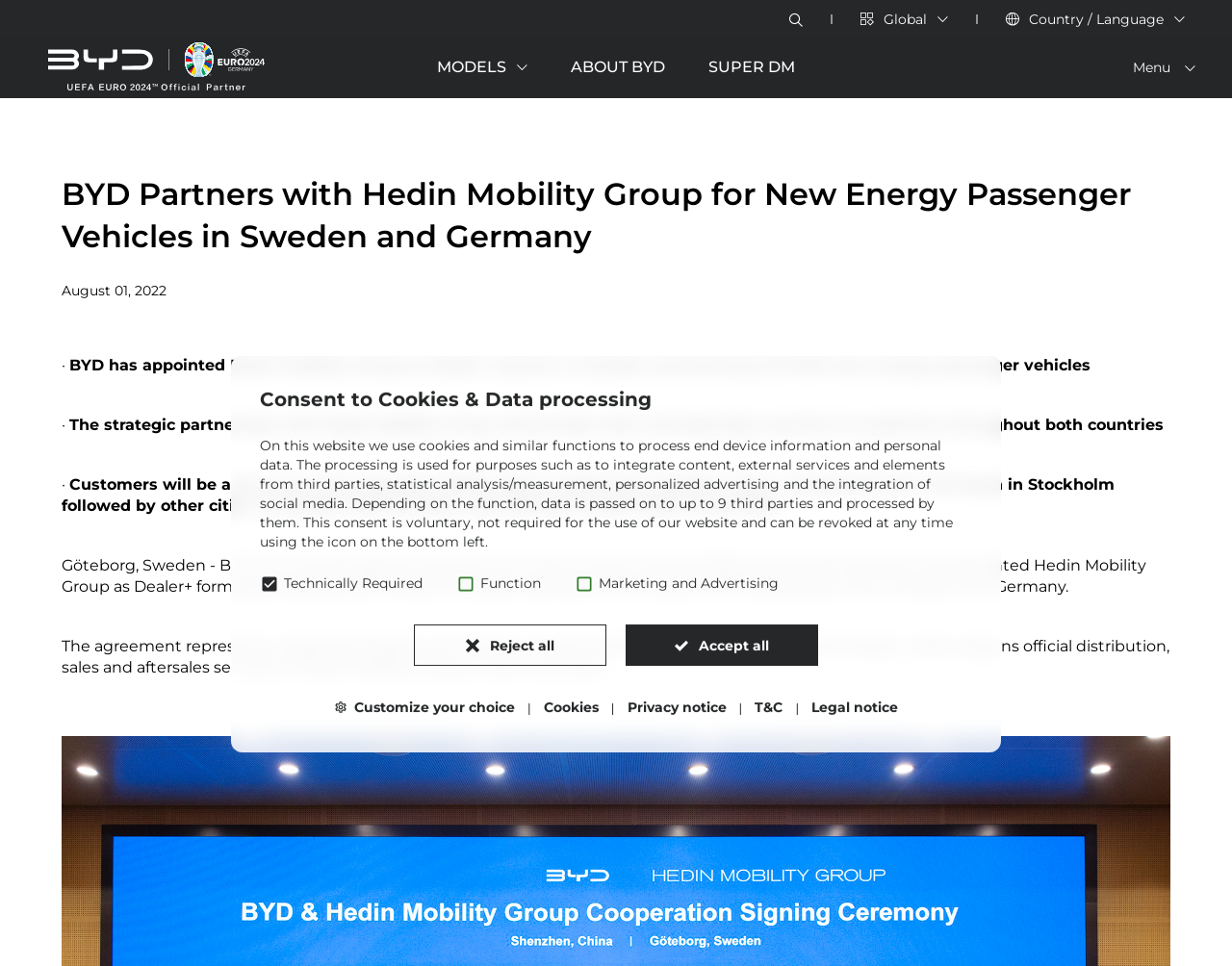Please identify the bounding box coordinates of the element that needs to be clicked to execute the following command: "View MODELS". Provide the bounding box using four float numbers between 0 and 1, formatted as [left, top, right, bottom].

[0.354, 0.058, 0.427, 0.082]